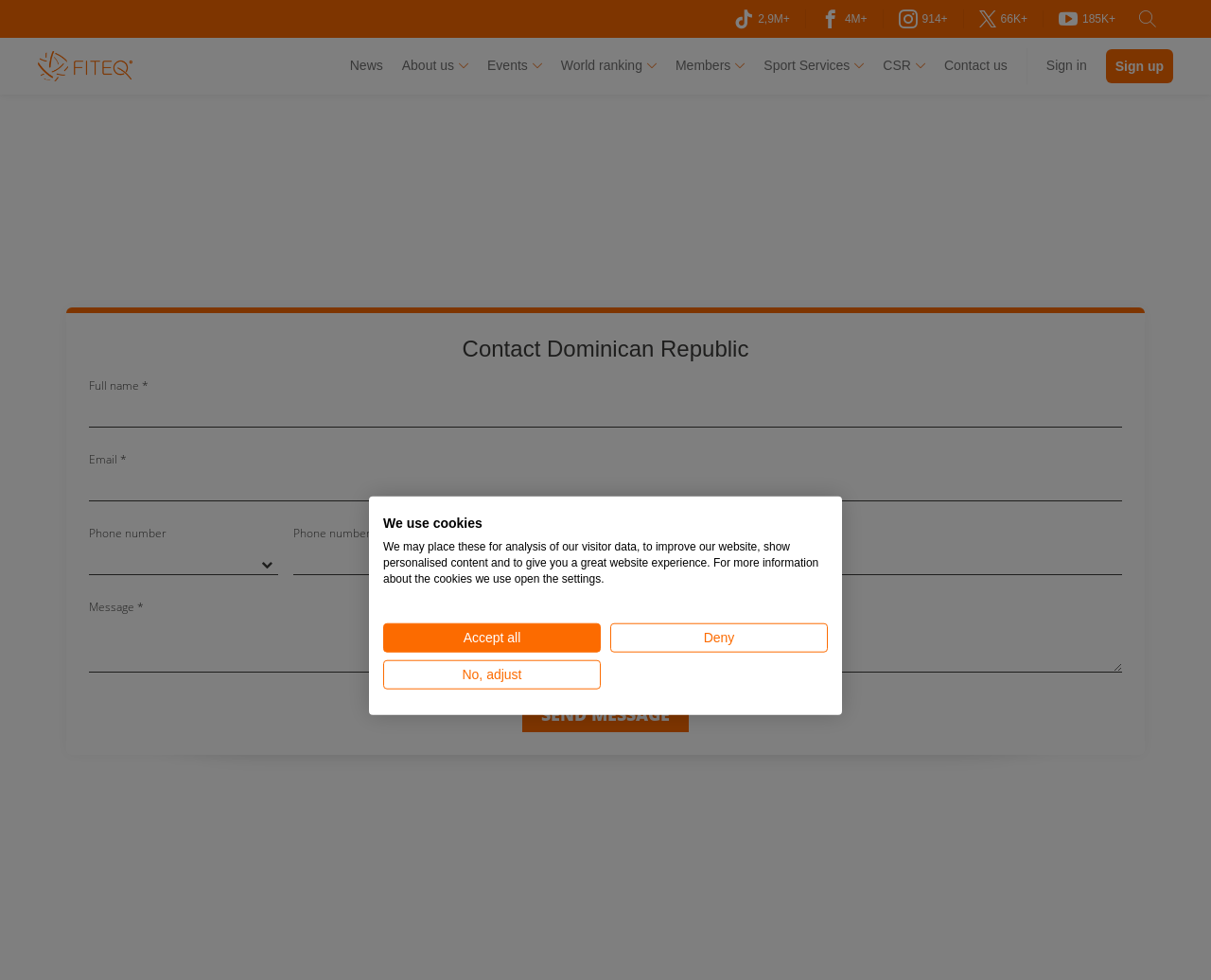What is the name of the organization?
Please answer the question with a single word or phrase, referencing the image.

FITEQ